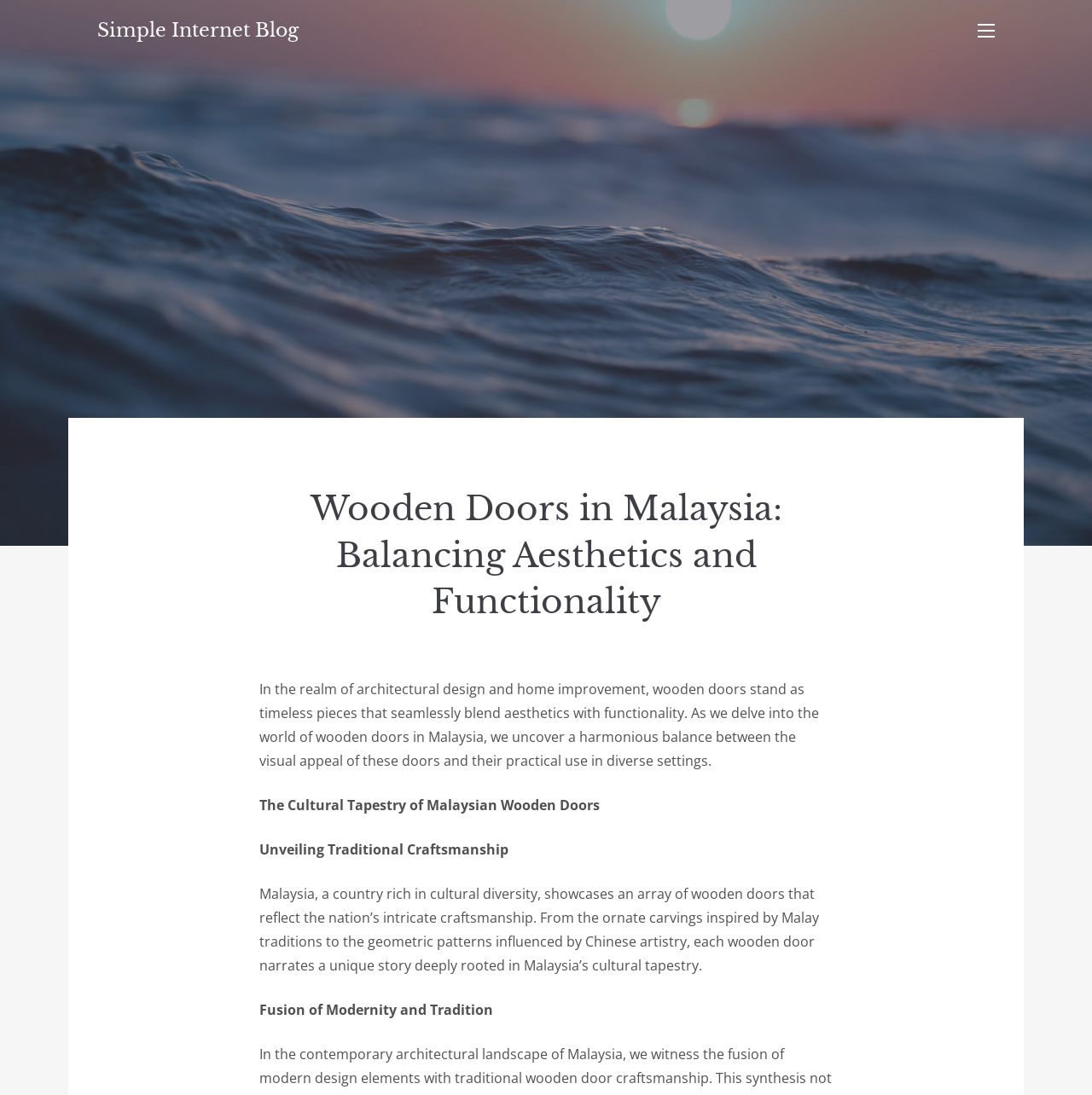Please provide a one-word or short phrase answer to the question:
What is the craftsmanship of Malaysian wooden doors inspired by?

Malay and Chinese traditions